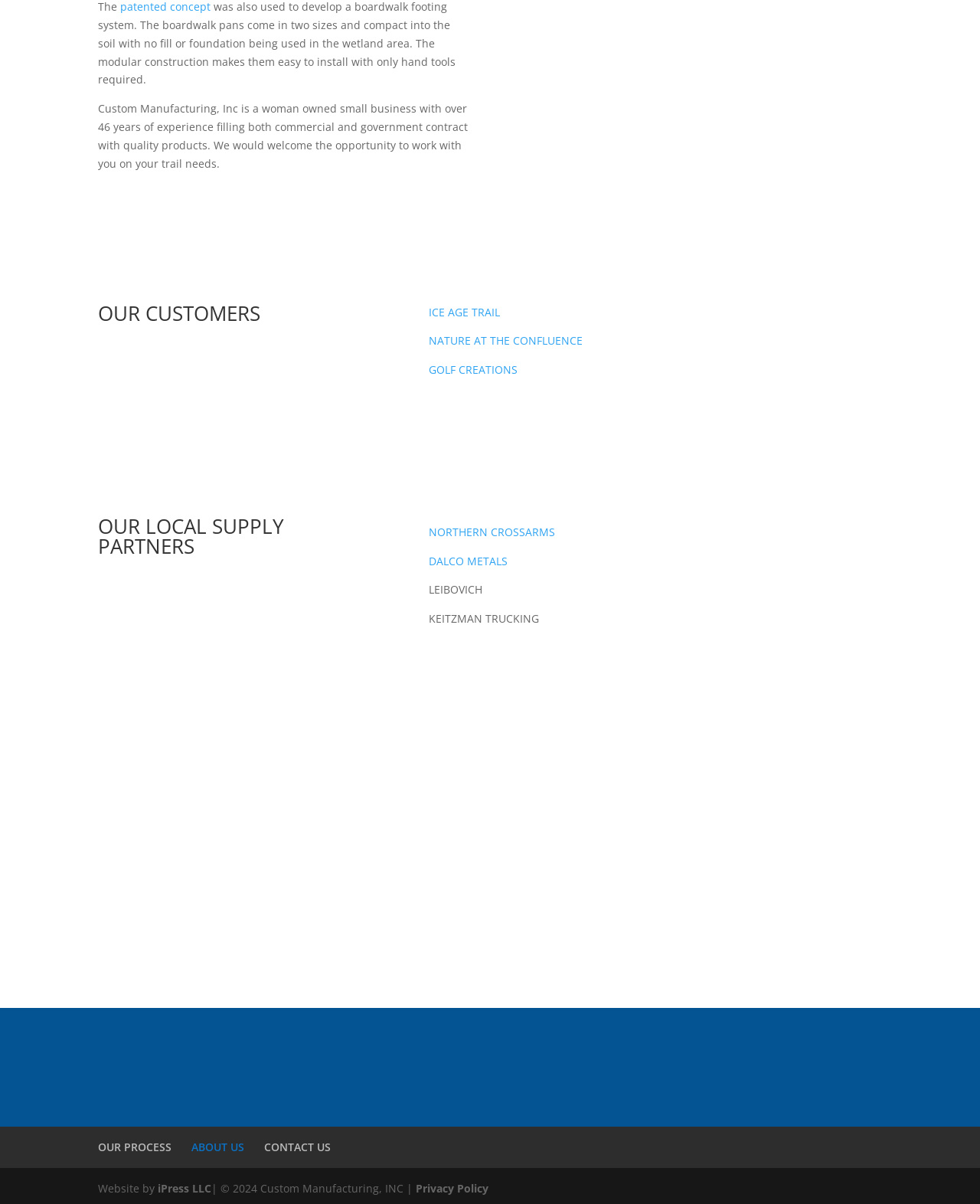Return the bounding box coordinates of the UI element that corresponds to this description: "title="bridges.-08"". The coordinates must be given as four float numbers in the range of 0 and 1, [left, top, right, bottom].

[0.522, 0.779, 0.689, 0.791]